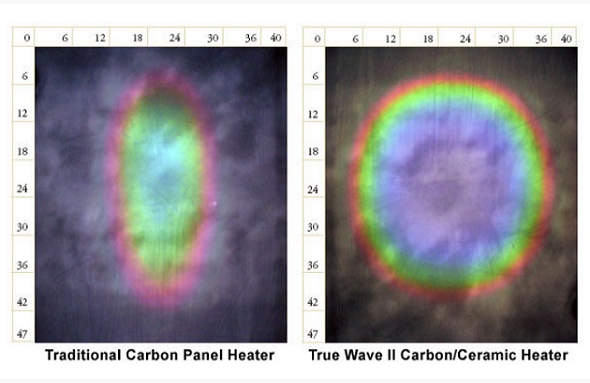What materials are combined in the True Wave II heater? Based on the screenshot, please respond with a single word or phrase.

Carbon and ceramic